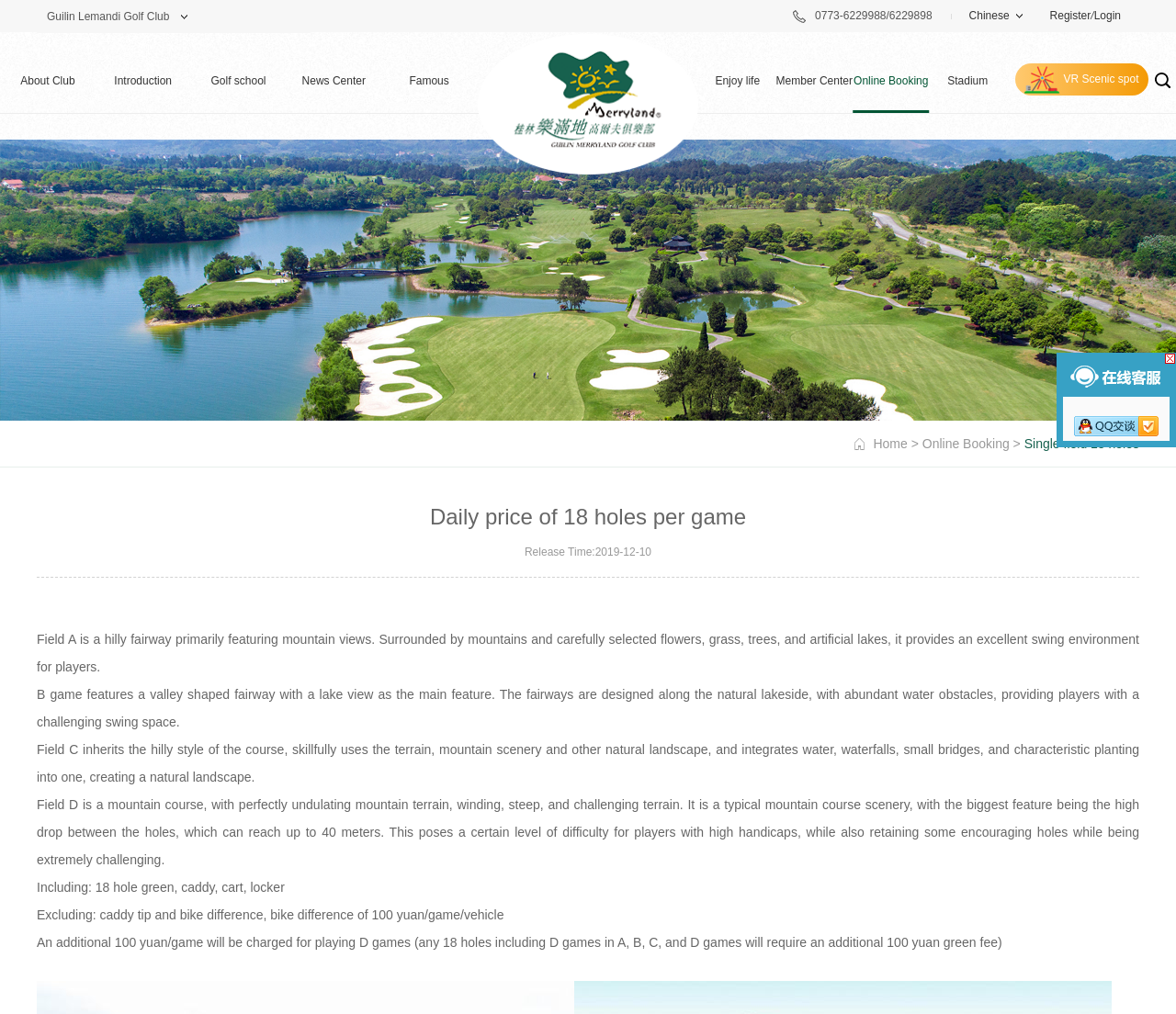Find the bounding box coordinates for the area you need to click to carry out the instruction: "Register on the website". The coordinates should be four float numbers between 0 and 1, indicated as [left, top, right, bottom].

[0.893, 0.009, 0.928, 0.022]